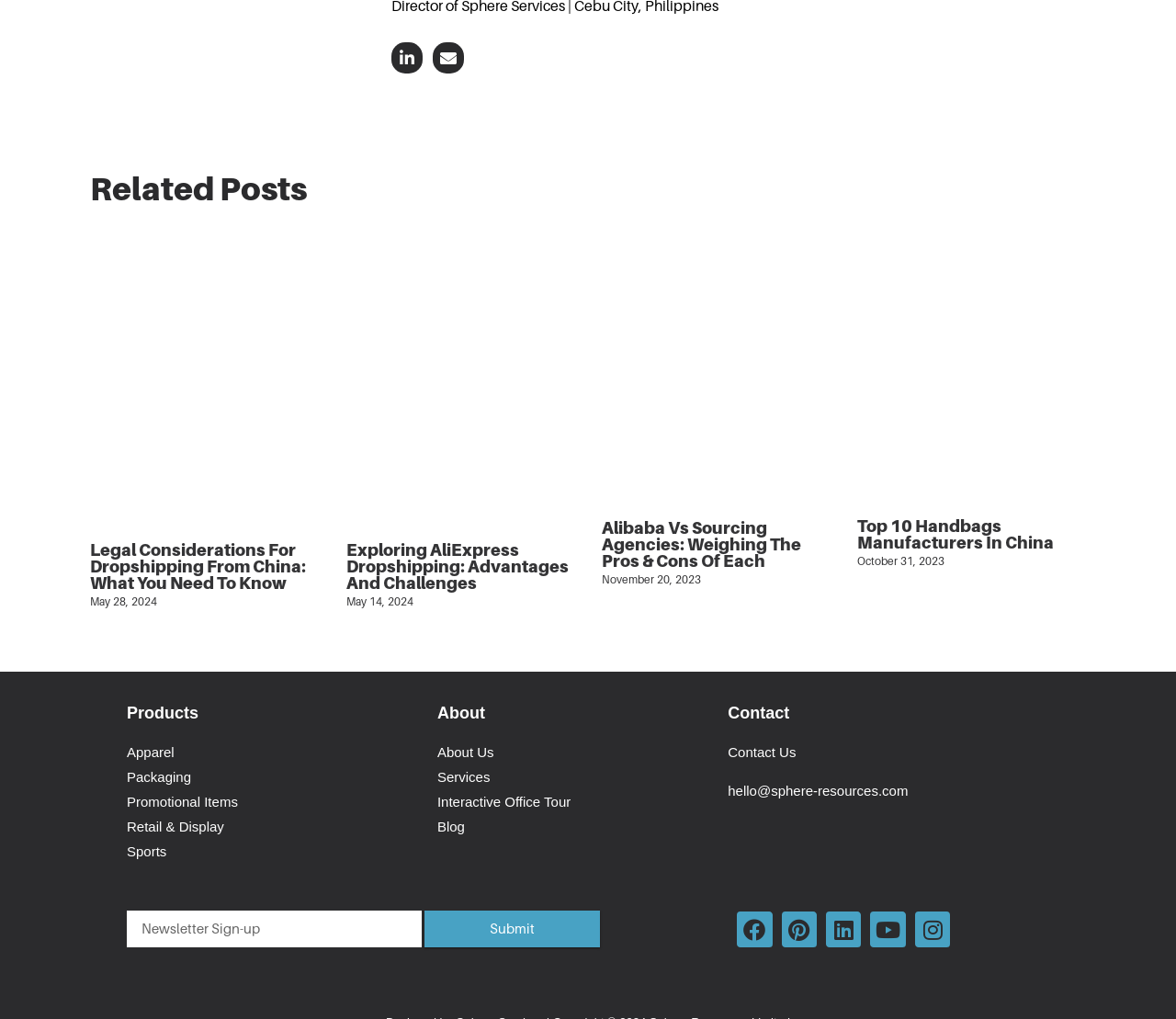Provide a one-word or short-phrase answer to the question:
What is the contact email address?

hello@sphere-resources.com